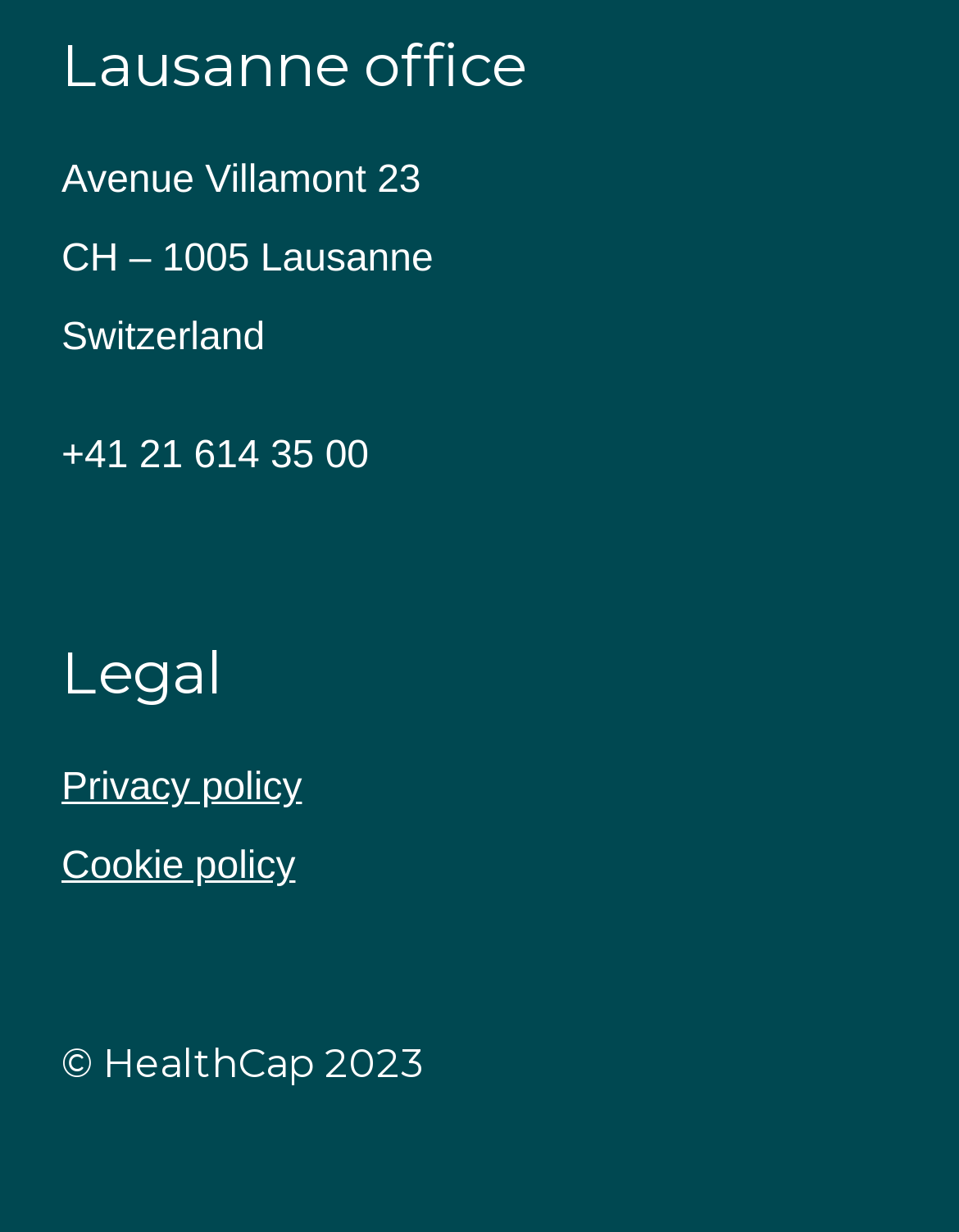Provide a brief response using a word or short phrase to this question:
What is the phone number of the Lausanne office?

+41 21 614 35 00